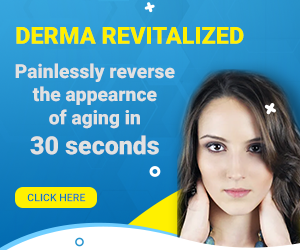Please examine the image and provide a detailed answer to the question: What is the promised time to reverse aging effects?

According to the caption, the text highlights the promise of painlessly reversing the effects of aging in just 30 seconds, making it an enticing offer for those seeking anti-aging solutions.